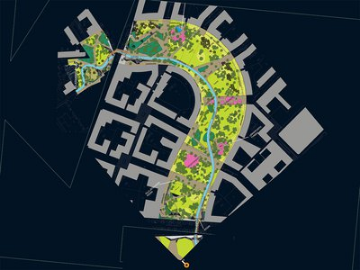Elaborate on the elements present in the image.

The image presents a vibrant urban map design, showcasing a blend of greenery and architectural layouts. The layout features a distinctive question mark shape, suggesting an area that invites exploration and inquiry. Lush green spaces are interspersed throughout, along with hints of colorful flowerbeds and landscaping, emphasizing nature's integration within the urban environment. Pathways meander through, possibly indicating routes available for pedestrians. This map reflects contemporary city planning efforts that prioritize accessibility and community interaction, likely related to ongoing development projects in Helsinki. The heart symbol at the bottom suggests a focus on community wellbeing and connection within this urban space.